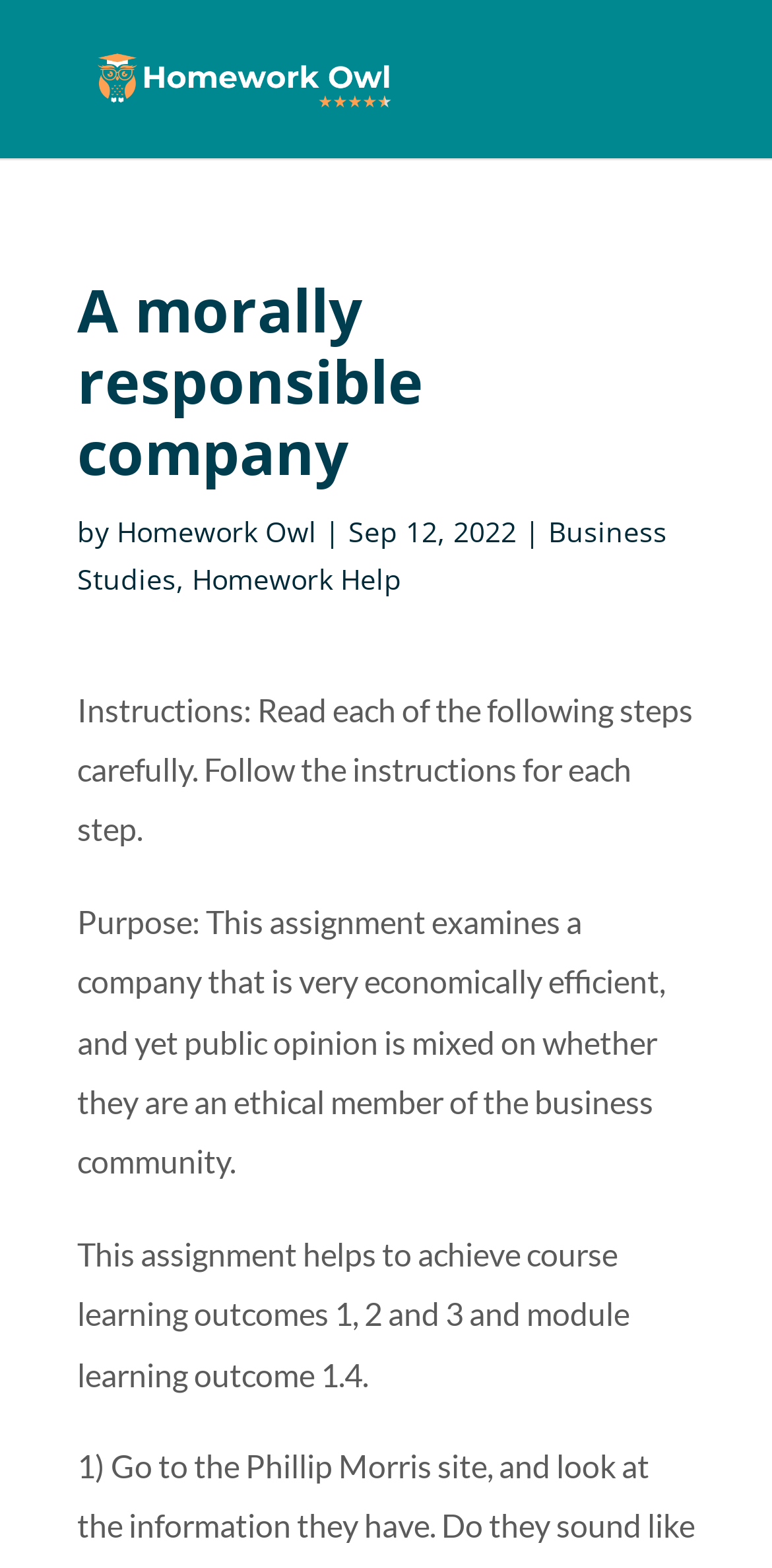What is the purpose of the assignment?
Based on the content of the image, thoroughly explain and answer the question.

I found a StaticText element with the text 'Purpose: This assignment examines a company that is very economically efficient, and yet public opinion is mixed on whether they are an ethical member of the business community.' which indicates the purpose of the assignment.